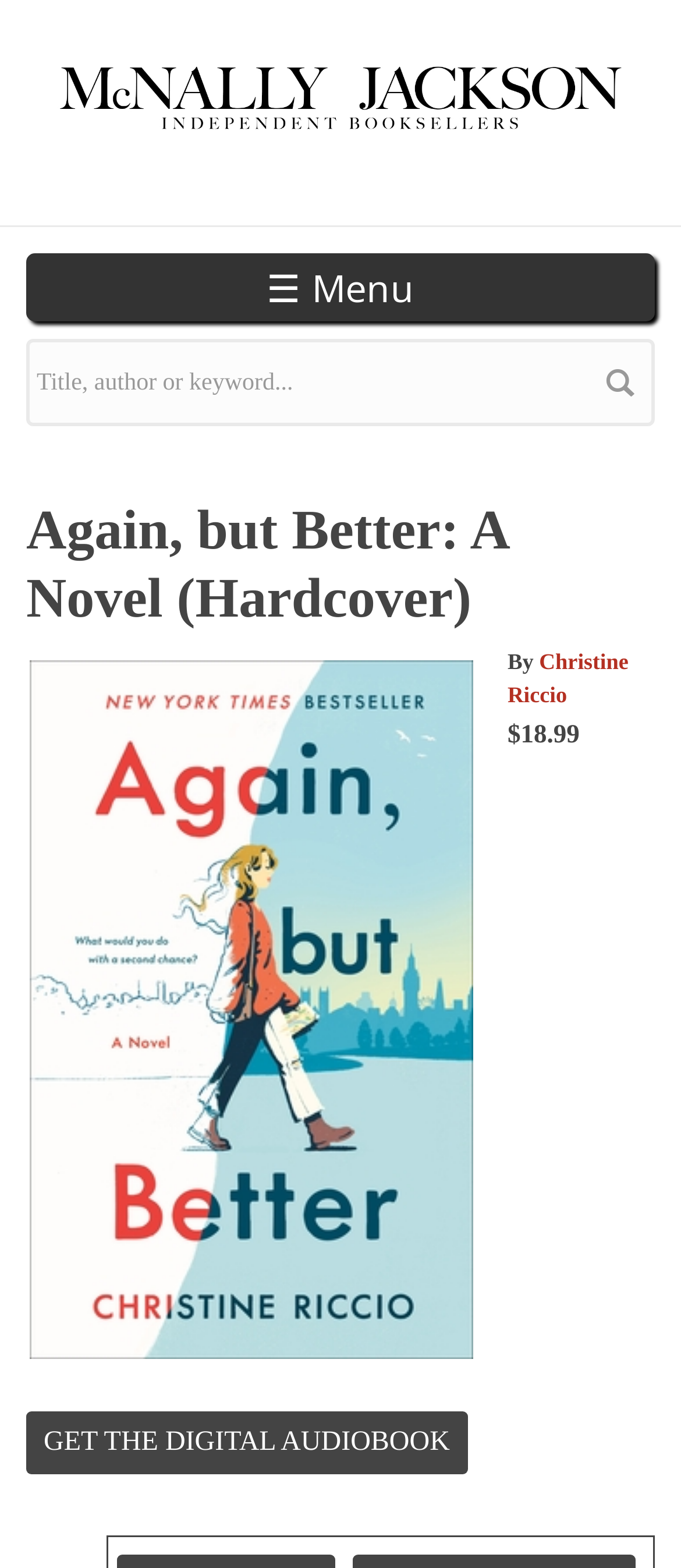Who is the author of the book?
Please provide a comprehensive answer based on the contents of the image.

I found the author's name by looking at the link element with the text 'Christine Riccio' which is likely to be the author of the book.